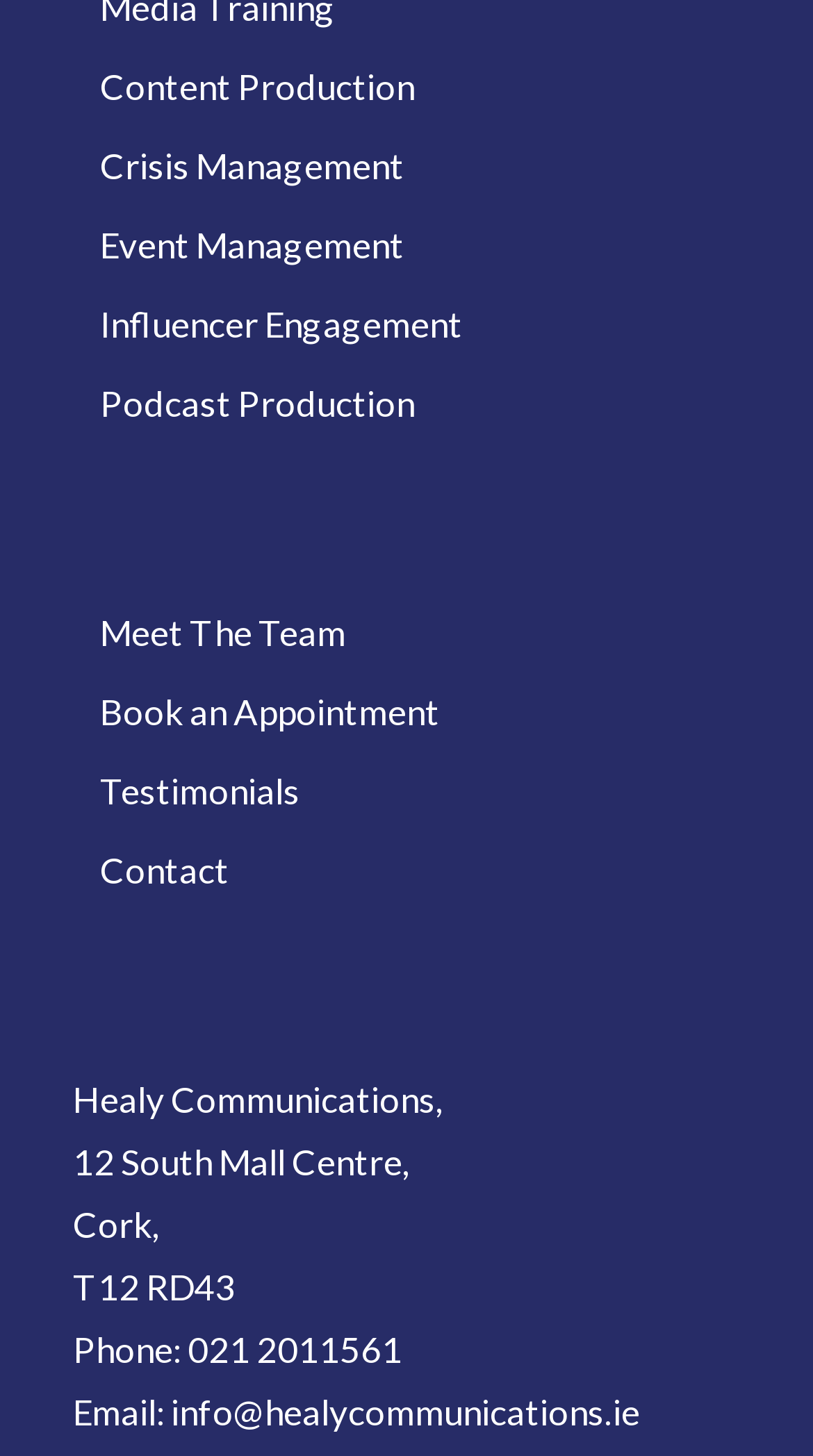Where is Healy Communications located?
Give a detailed and exhaustive answer to the question.

By analyzing the StaticText elements, I found that Healy Communications is located at 12 South Mall Centre, Cork, T12 RD43.